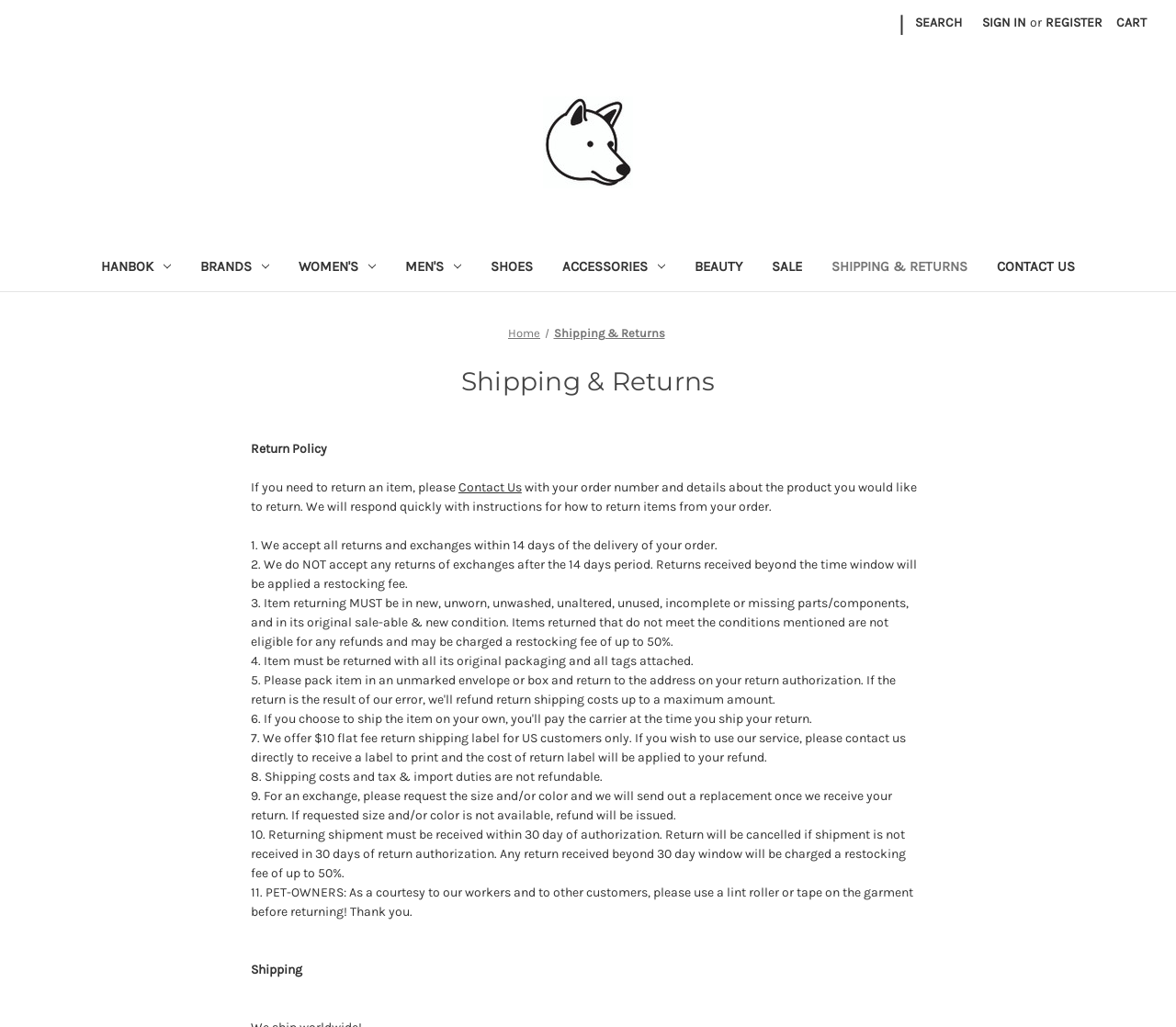Pinpoint the bounding box coordinates of the element you need to click to execute the following instruction: "Sign in to your account". The bounding box should be represented by four float numbers between 0 and 1, in the format [left, top, right, bottom].

[0.827, 0.0, 0.881, 0.044]